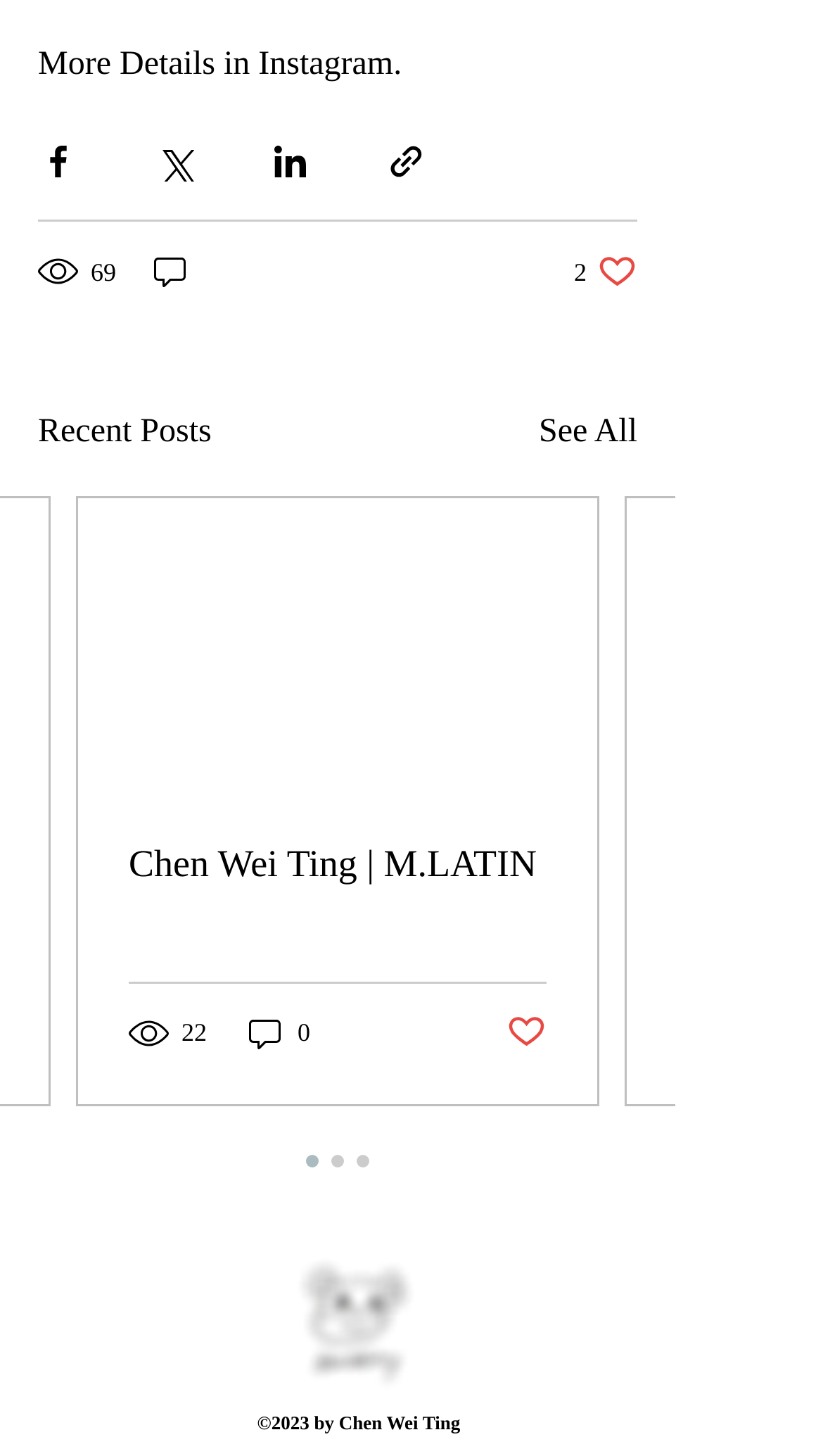Find the bounding box coordinates of the area to click in order to follow the instruction: "Like the post".

[0.697, 0.173, 0.774, 0.201]